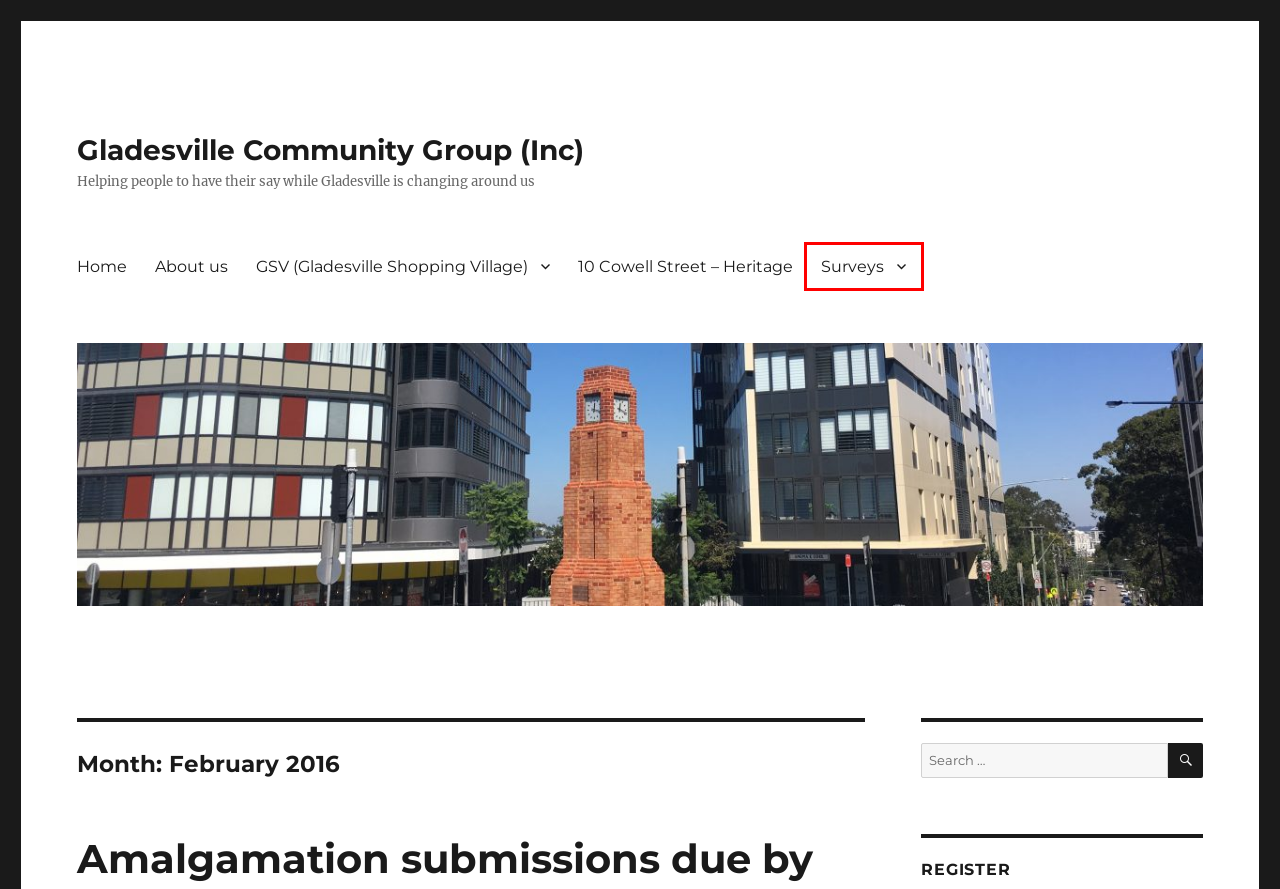You have been given a screenshot of a webpage, where a red bounding box surrounds a UI element. Identify the best matching webpage description for the page that loads after the element in the bounding box is clicked. Options include:
A. December 2015 - Gladesville Community Group (Inc)
B. Timber cottage at 10 Cowell Street - Gladesville Community Group (Inc)
C. Gladesville Shopping 'Village' redevelopment DA 2013-1036 - Gladesville Community Group (Inc)
D. March 2014 - Gladesville Community Group (Inc)
E. Amalgamation submissions due by 5pm Sunday (tomorrow) - Gladesville Community Group (Inc)
F. About us - Gladesville Community Group (Inc)
G. Surveys - Gladesville Community Group (Inc)
H. Home - Gladesville Community Group (Inc)

G